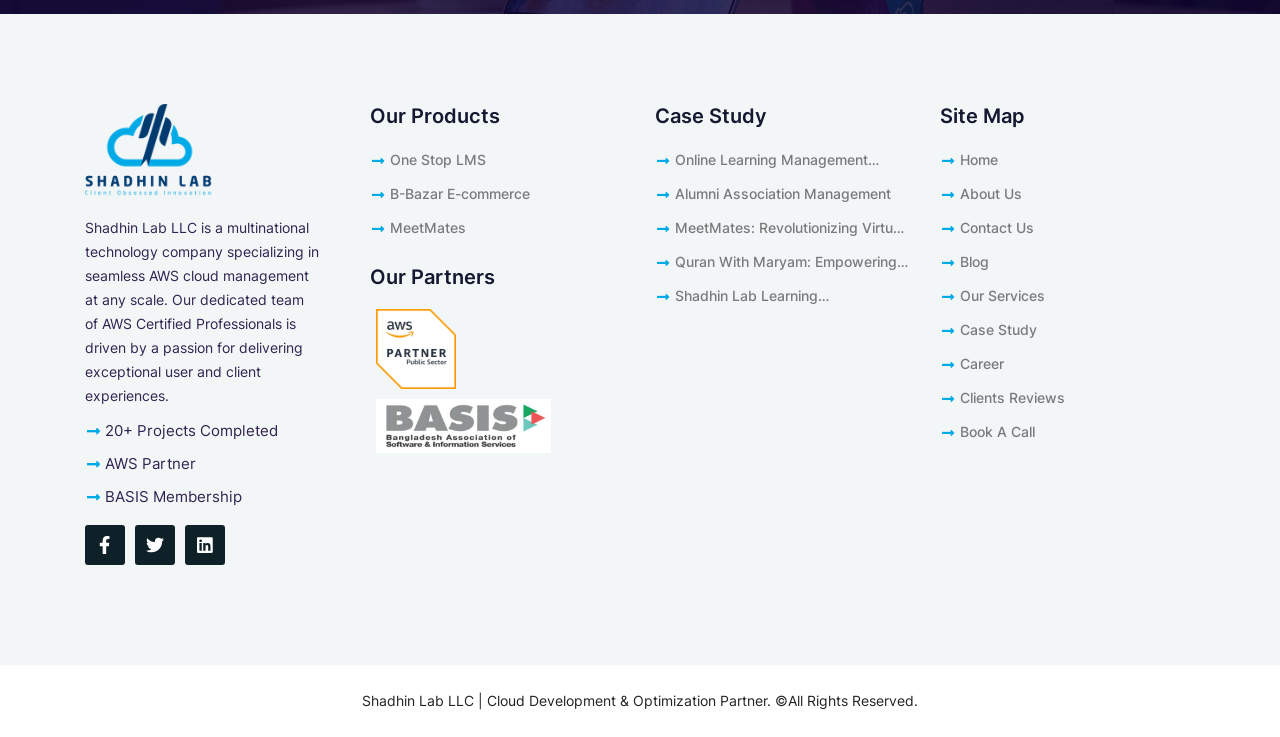Extract the bounding box coordinates for the described element: "One Stop LMS". The coordinates should be represented as four float numbers between 0 and 1: [left, top, right, bottom].

[0.289, 0.194, 0.488, 0.24]